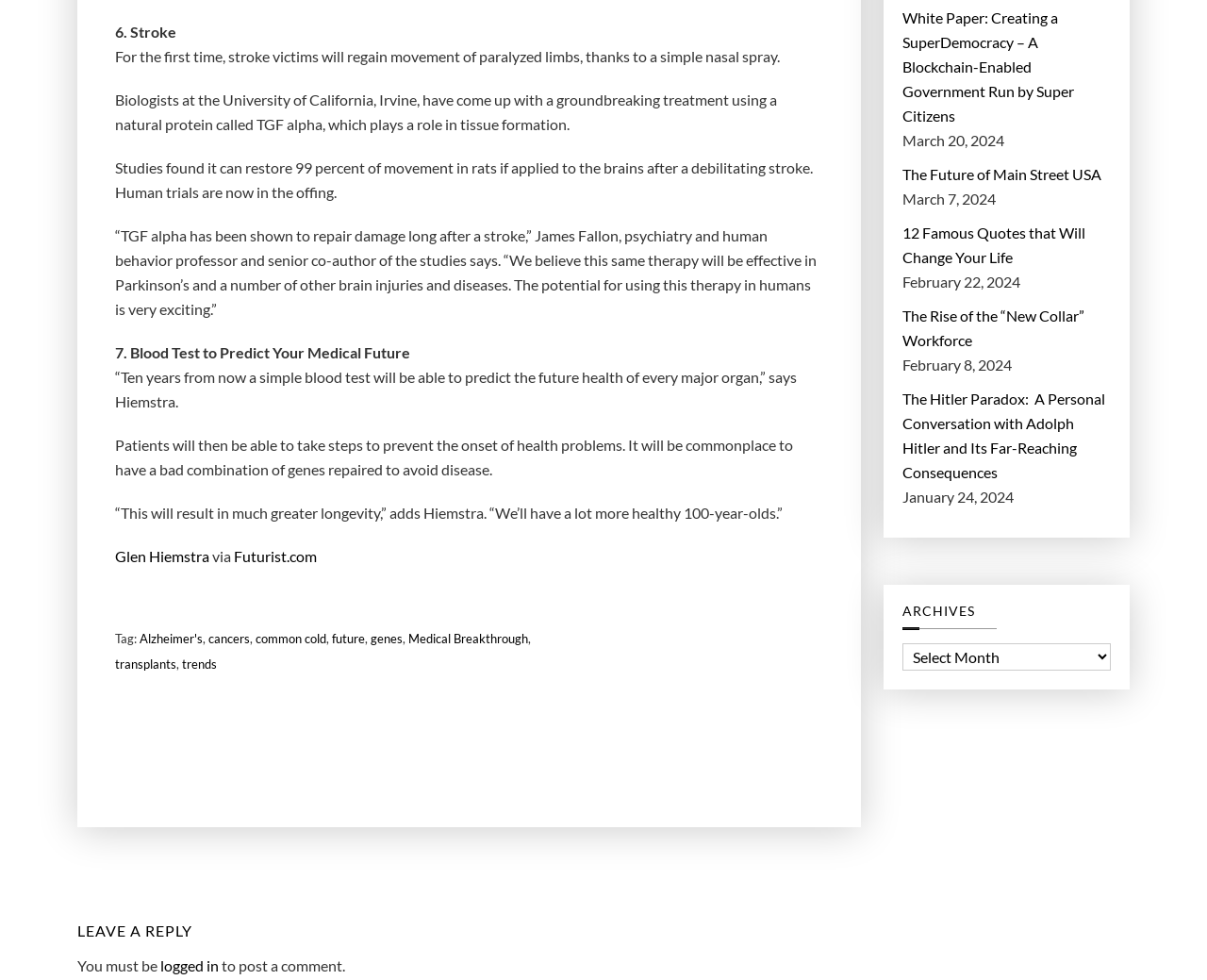Provide a one-word or short-phrase response to the question:
What is the topic of the 6th article?

Stroke